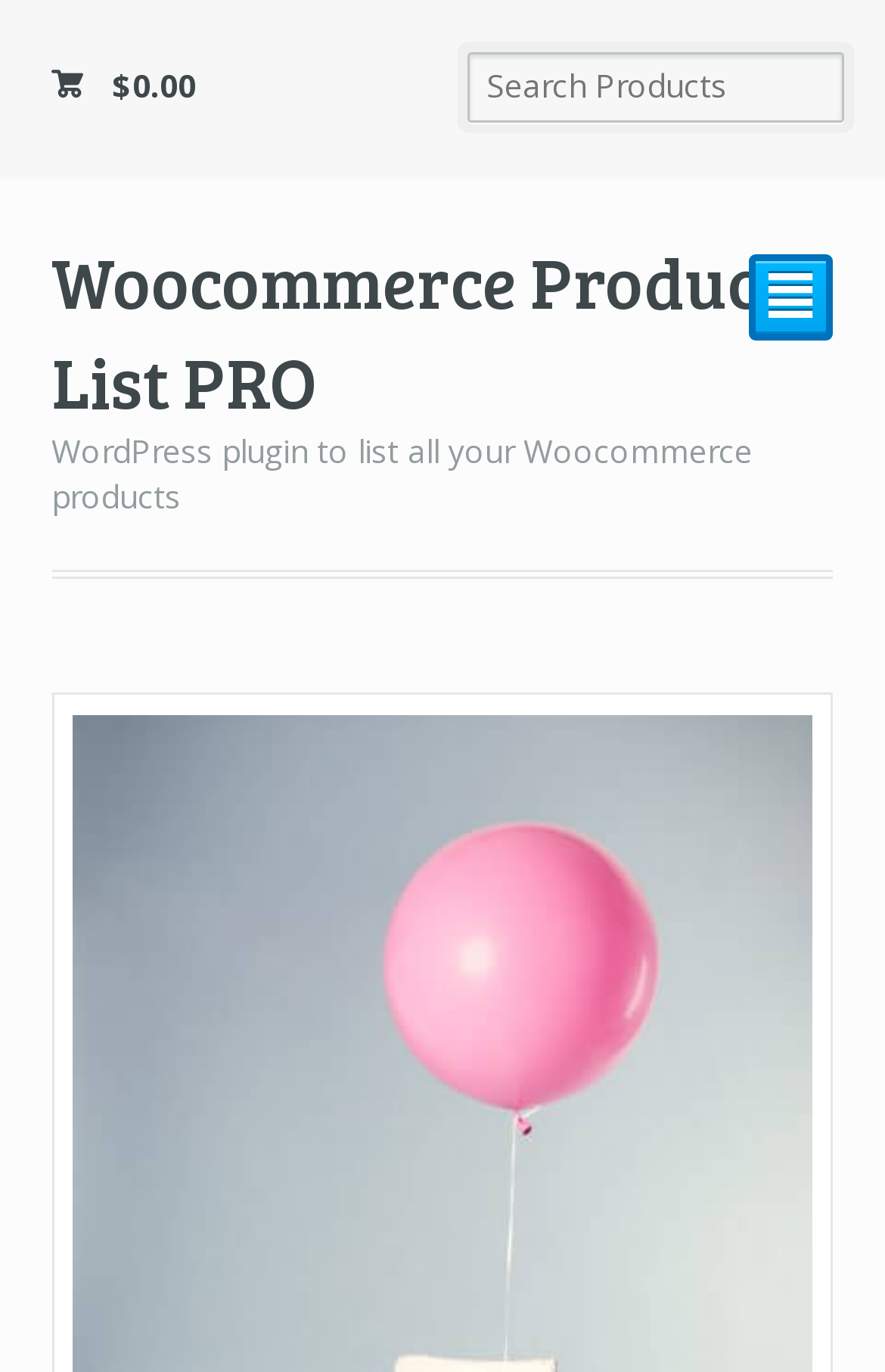What is the plugin for?
Using the image as a reference, answer the question in detail.

Based on the webpage, I can see that the plugin is for WordPress, as it is mentioned in the heading 'WordPress plugin to list all your Woocommerce products'.